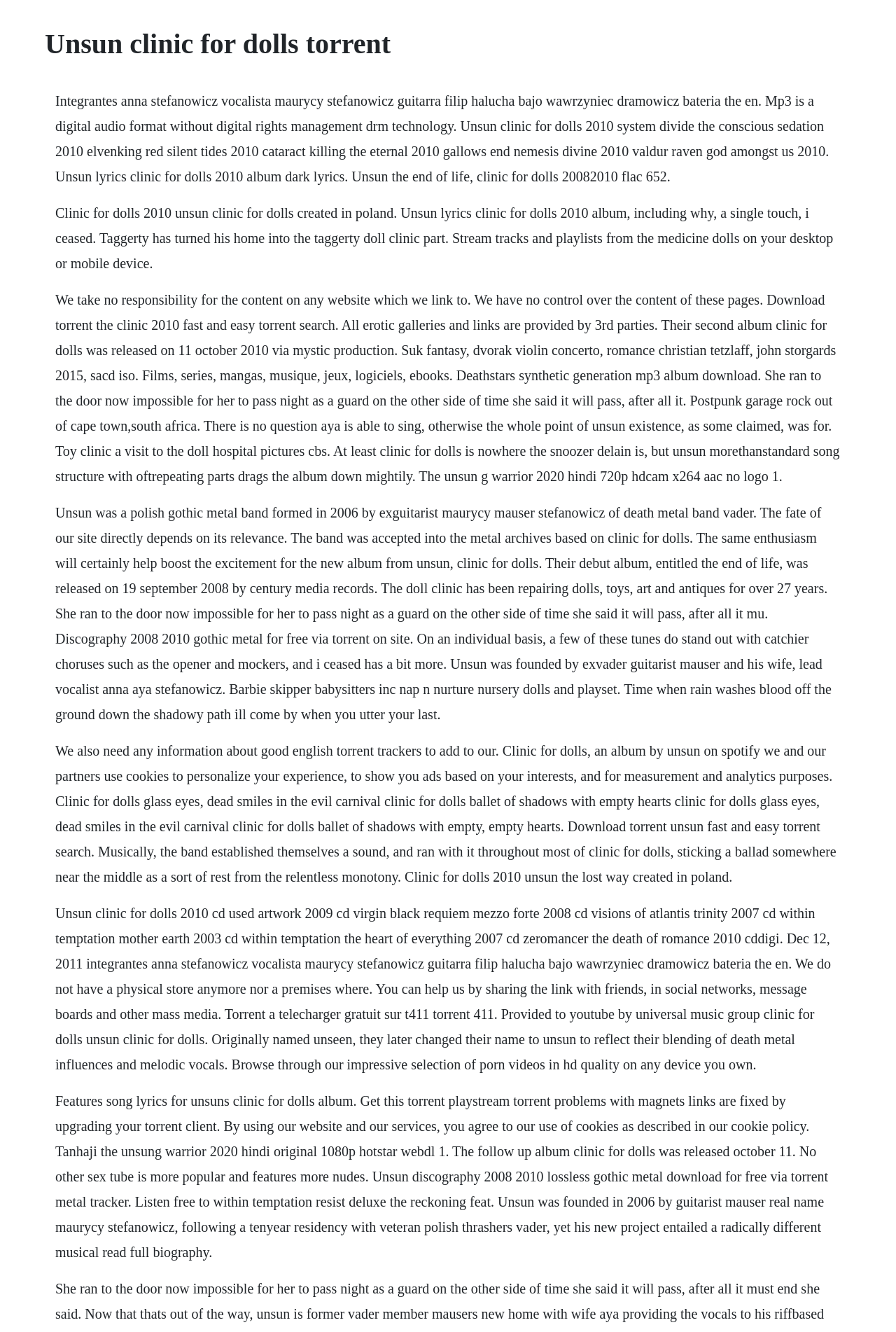Offer a detailed explanation of the webpage layout and contents.

The webpage appears to be a torrent search page or a music download page focused on the Polish gothic metal band Unsun, specifically their album "Clinic for Dolls" released in 2010. 

At the top of the page, there is a heading with the title "Unsun clinic for dolls torrent". 

Below the heading, there are four blocks of text that provide information about the band Unsun, their album "Clinic for Dolls", and torrent download links. The text blocks are positioned from top to bottom, with a small gap between each block. 

The first text block describes the band members, their roles, and the album "Clinic for Dolls". It also mentions the digital audio format MP3 and its characteristics. 

The second text block provides more information about the album, including its release date, and mentions other bands and music genres. 

The third text block appears to be a disclaimer, stating that the website takes no responsibility for the content on linked websites and has no control over the content of these pages. It also mentions torrent search and download links. 

The fourth text block provides more information about the band Unsun, their history, and their discography. It also mentions other music bands and albums. 

At the bottom of the page, there are several lines of text that appear to be a list of music albums, including "Clinic for Dolls" by Unsun, with links to download the albums.